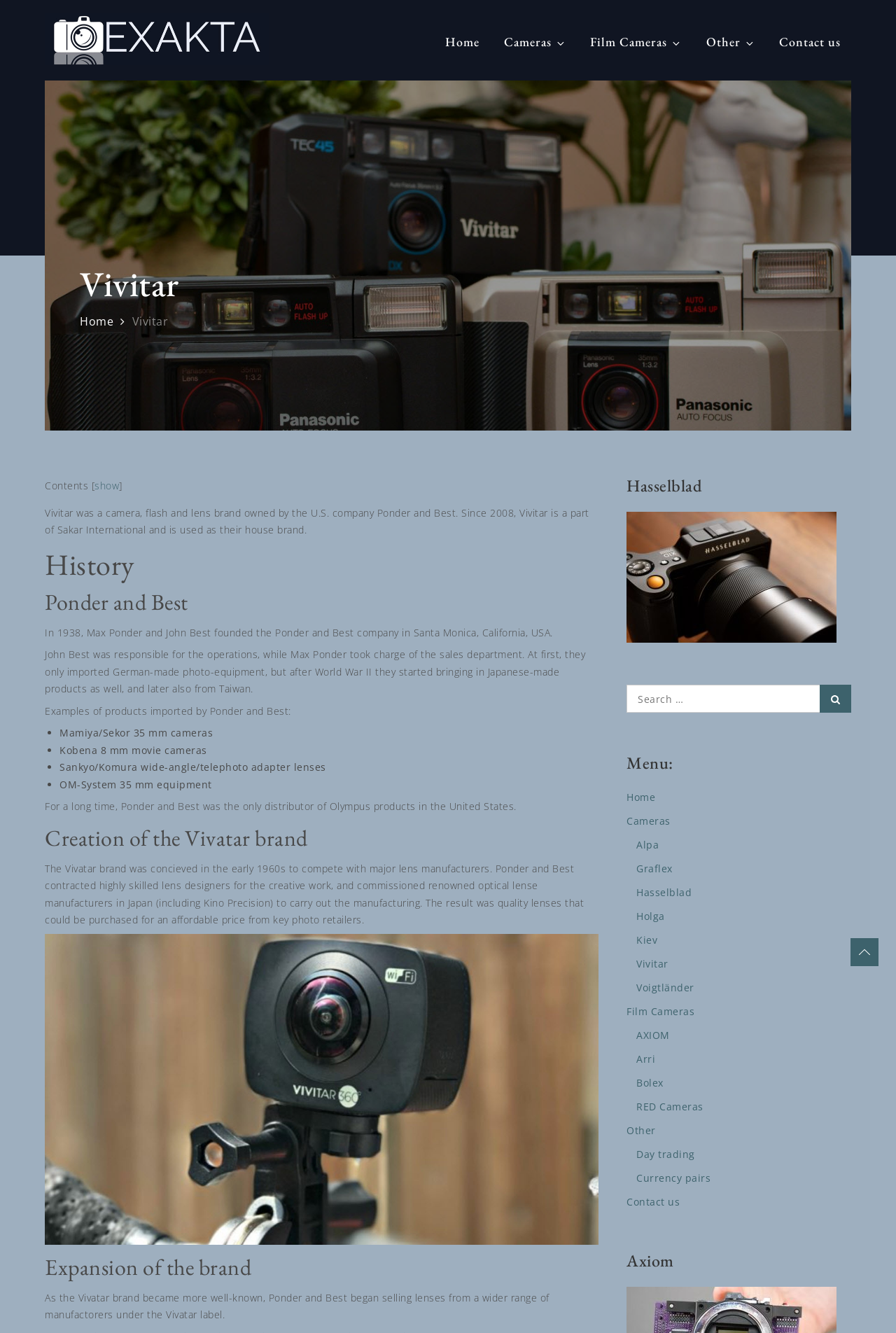What type of cameras are listed in the 'Menu' section?
Please analyze the image and answer the question with as much detail as possible.

The 'Menu' section lists various types of cameras, including Film Cameras, which is one of the options listed. This can be found by examining the links in the 'Menu' section, which includes 'Home', 'Cameras', 'Film Cameras', and others.